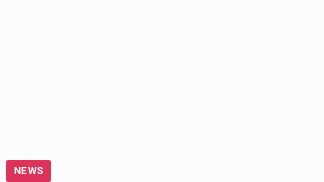What is the purpose of the 'NEWS' button?
Please provide a single word or phrase in response based on the screenshot.

Easy navigation to latest updates